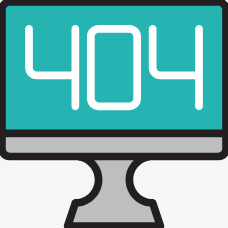Explain in detail what you see in the image.

The image displays a stylized graphic representing a "404 - Page Not Found" error, commonly encountered on websites when a requested page cannot be located. The design features a computer monitor with a turquoise background and bold white text displaying "404." Below the text, the visual includes symbols that reflect the theme of a technological error, set against a sleek, minimalistic layout. This image typically serves as a visual indicator to inform users that the content they sought is no longer available or has moved, prompting them to navigate back to the homepage or explore other sections of the website.